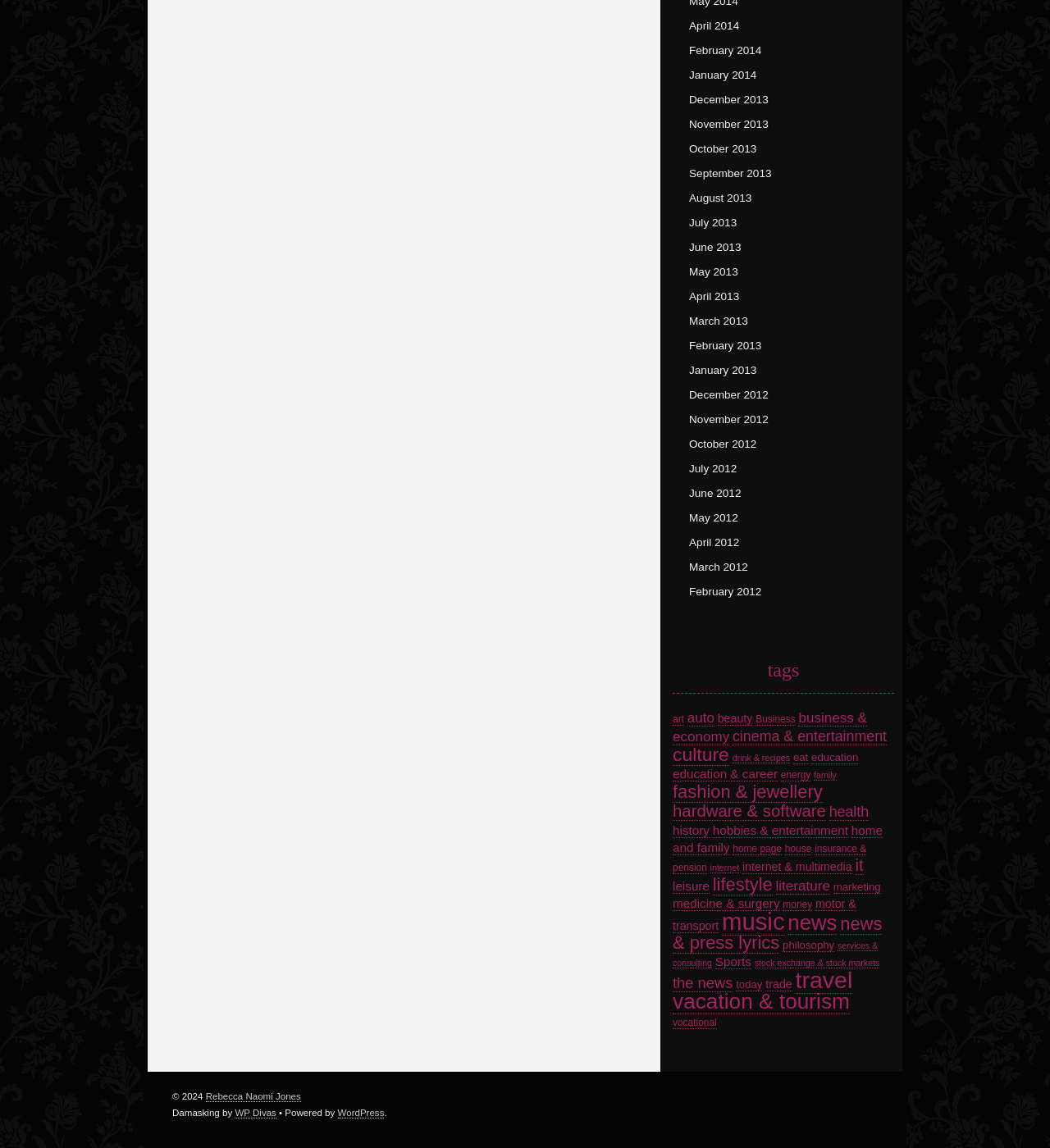Determine the bounding box coordinates of the clickable region to carry out the instruction: "visit Rebecca Naomi Jones".

[0.196, 0.951, 0.287, 0.96]